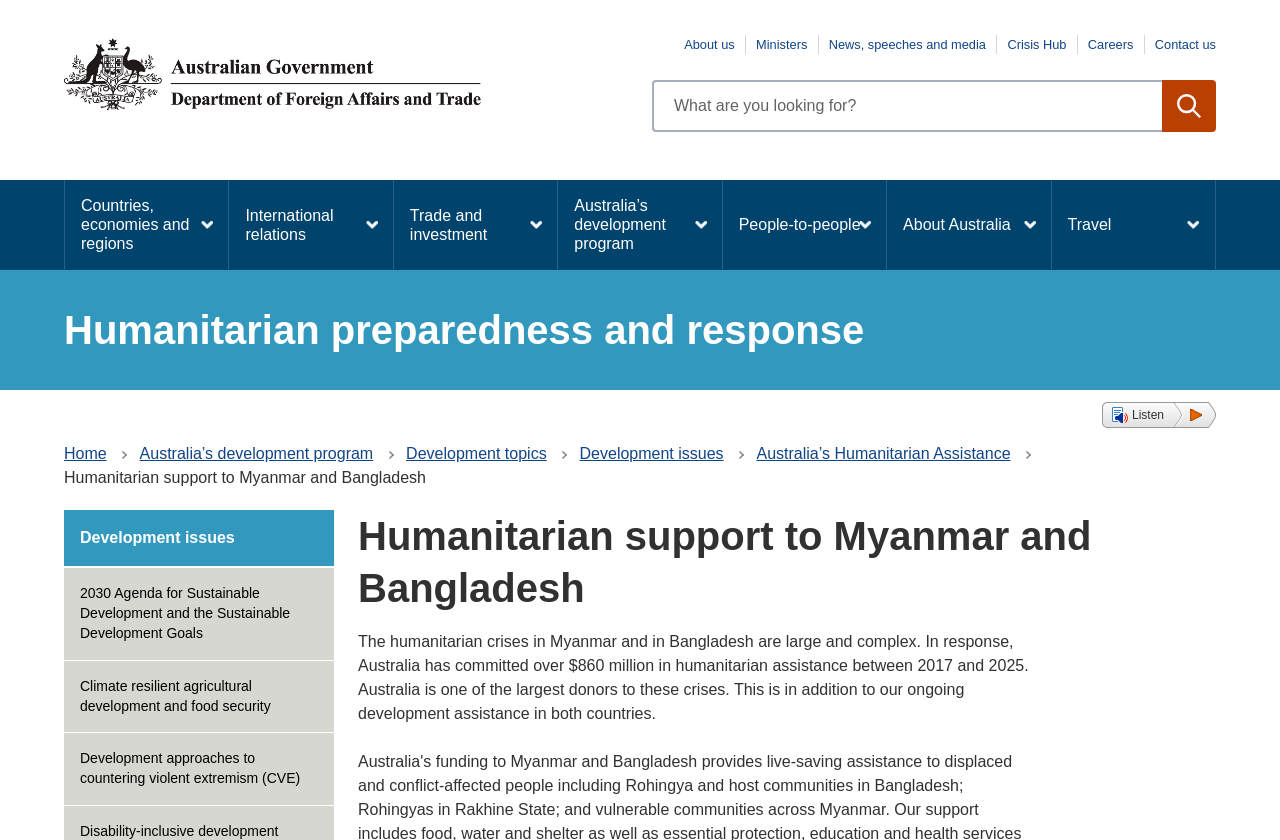Can you extract the primary headline text from the webpage?

Humanitarian preparedness and response